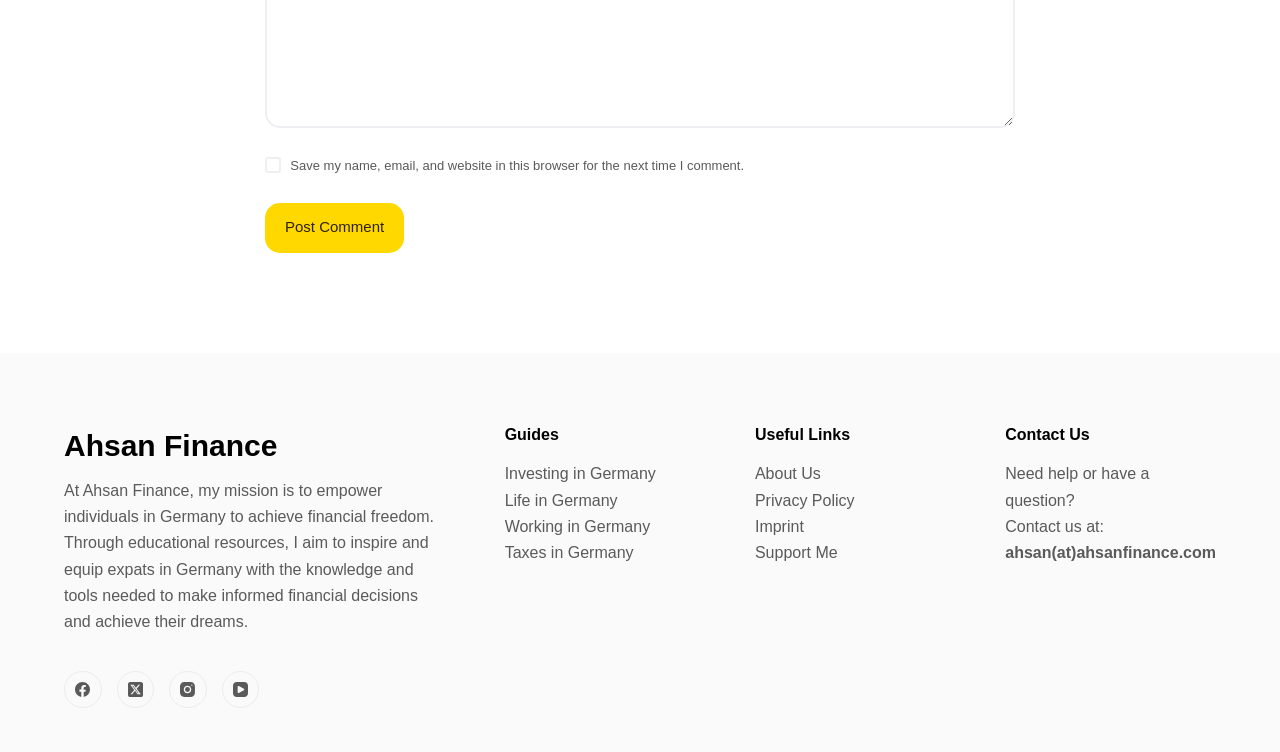Highlight the bounding box coordinates of the region I should click on to meet the following instruction: "Contact Ahsan Finance via email".

[0.785, 0.724, 0.95, 0.747]